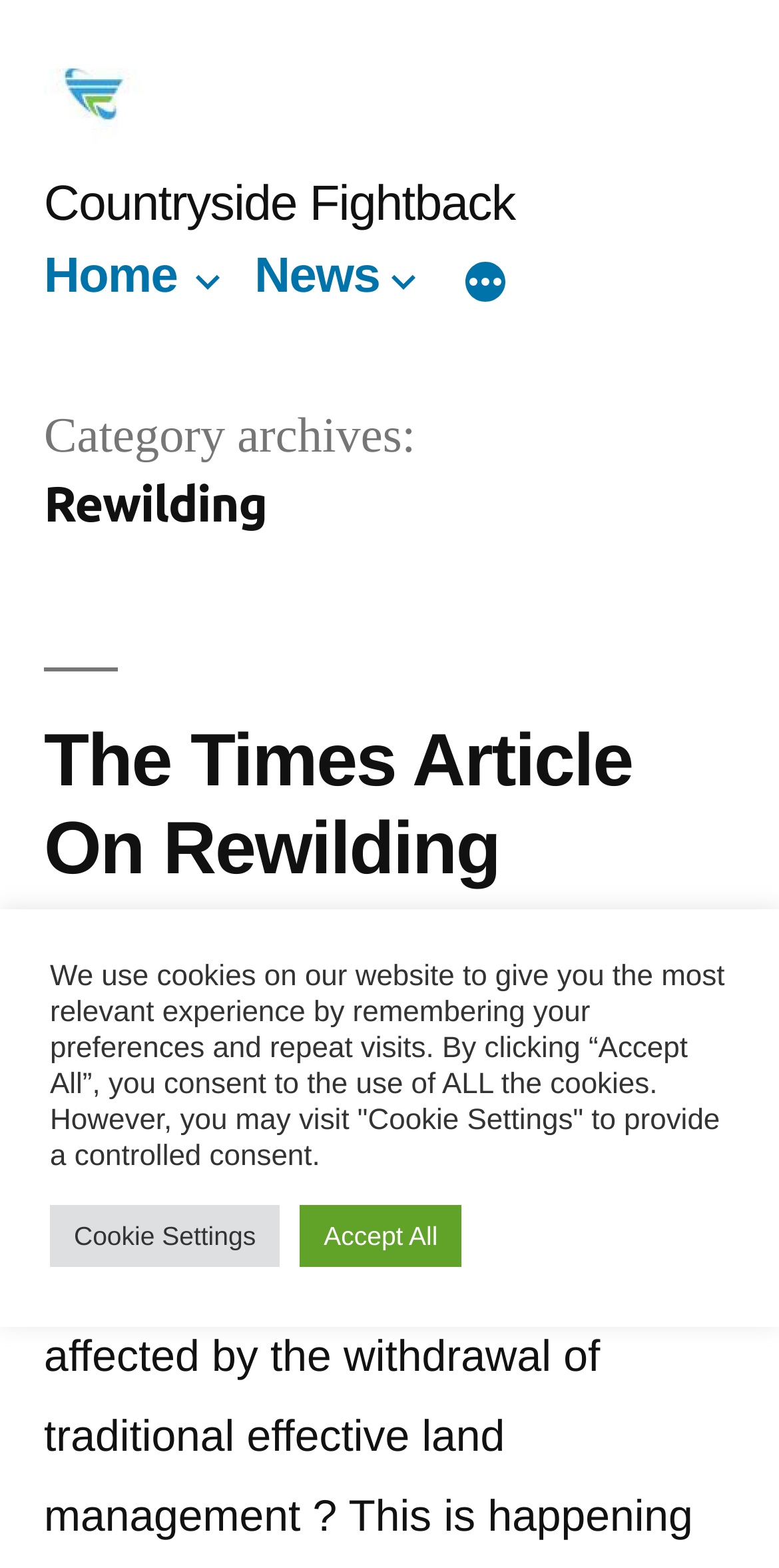Identify the bounding box coordinates for the element that needs to be clicked to fulfill this instruction: "view News page". Provide the coordinates in the format of four float numbers between 0 and 1: [left, top, right, bottom].

[0.327, 0.159, 0.488, 0.193]